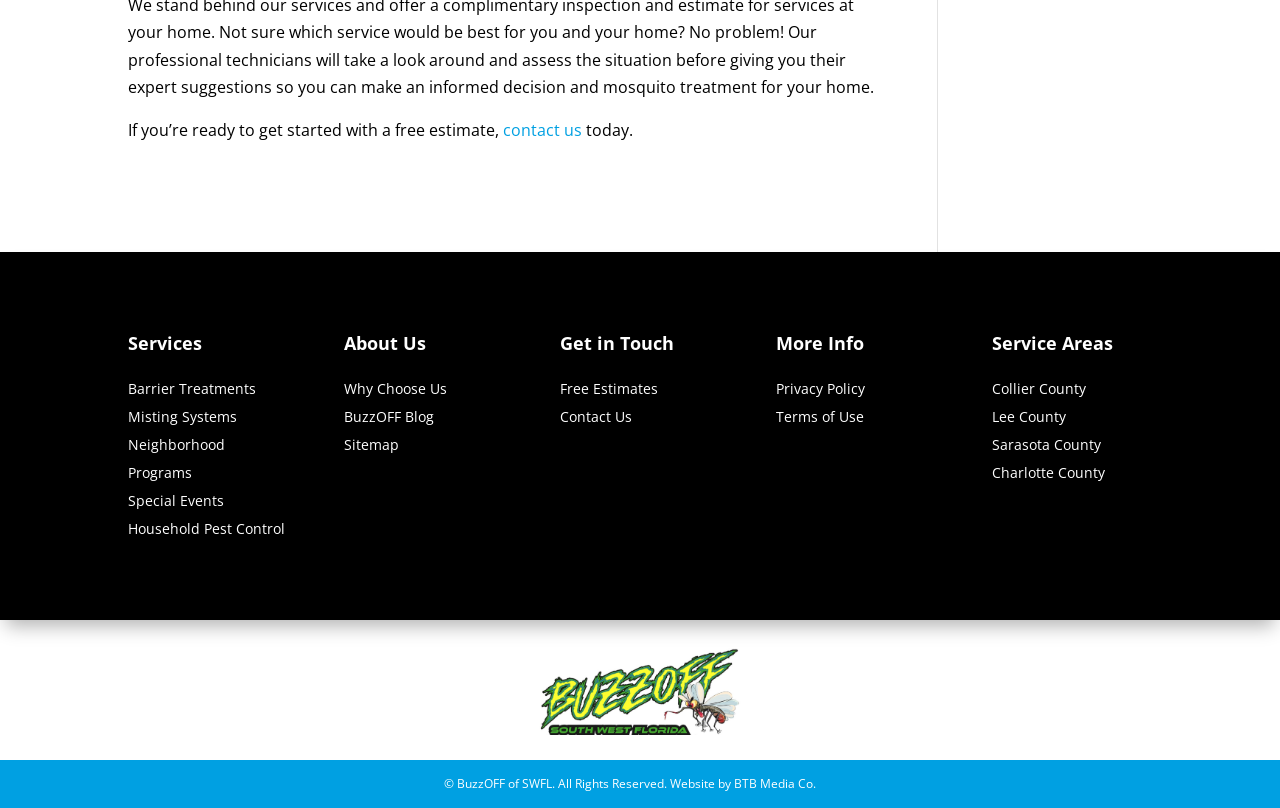Identify the bounding box for the given UI element using the description provided. Coordinates should be in the format (top-left x, top-left y, bottom-right x, bottom-right y) and must be between 0 and 1. Here is the description: name="s" placeholder="Search …"

None